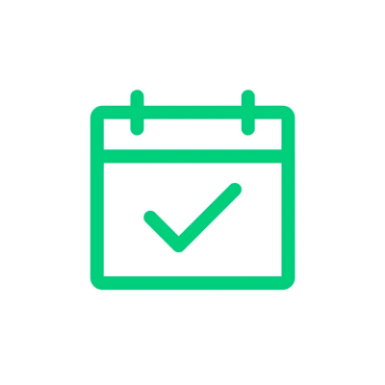Respond with a single word or short phrase to the following question: 
What kind of process is suggested by the icon?

Streamlined process